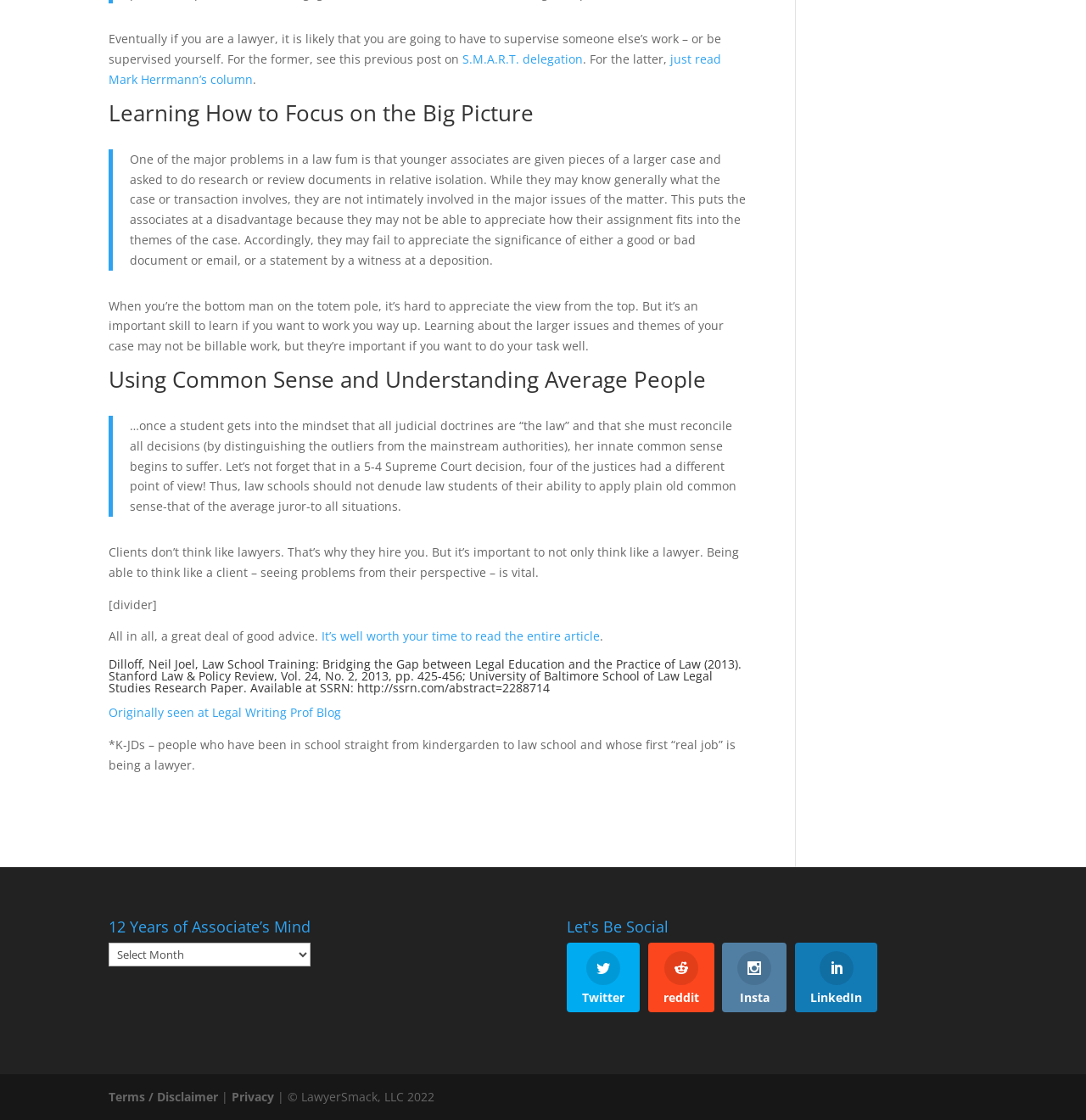What is the purpose of the blockquote?
Give a single word or phrase as your answer by examining the image.

To provide additional insight